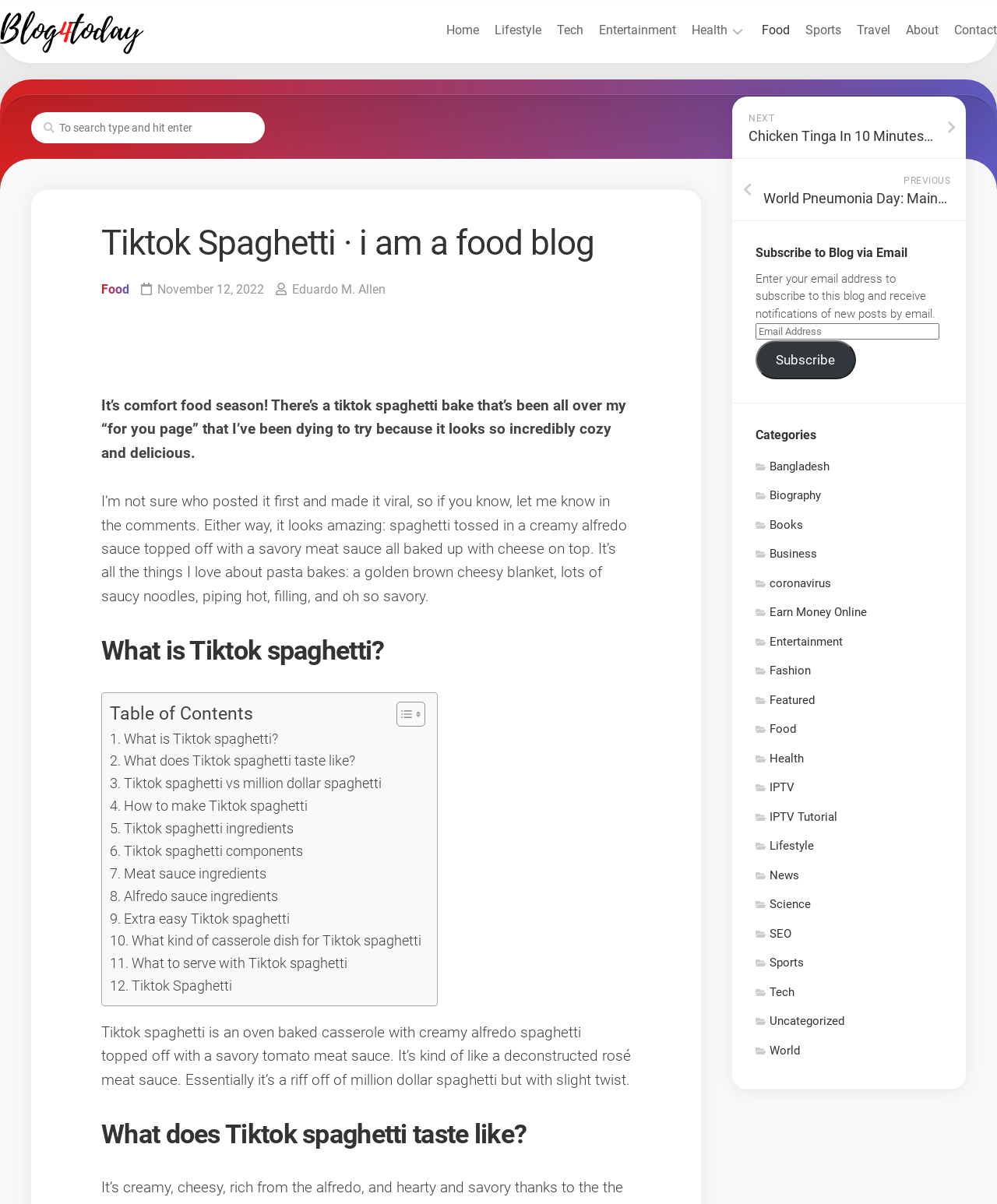Please identify the bounding box coordinates of the clickable area that will allow you to execute the instruction: "Read the article about Tiktok spaghetti".

[0.102, 0.329, 0.628, 0.383]